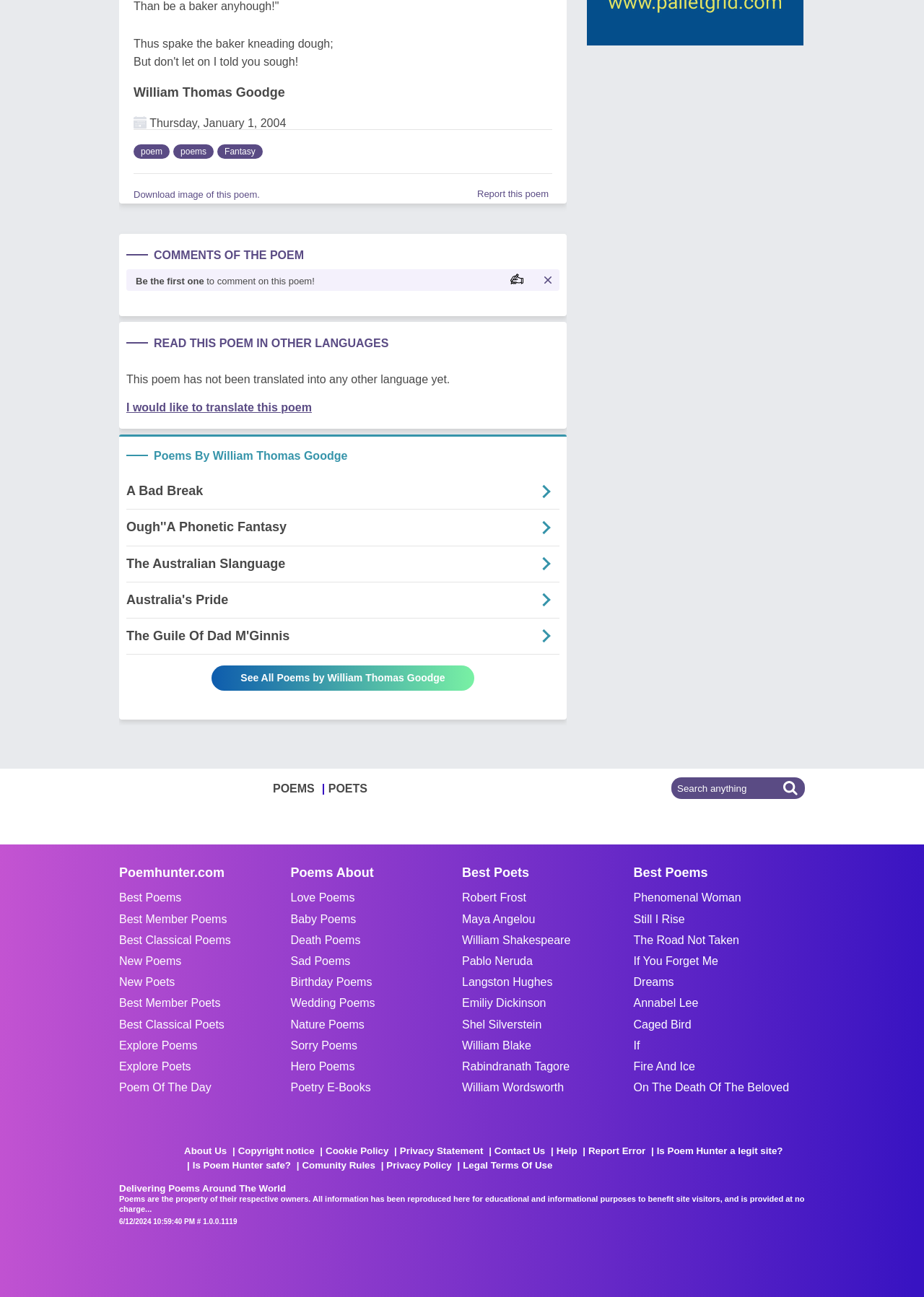Please identify the bounding box coordinates of the element's region that I should click in order to complete the following instruction: "Translate this poem". The bounding box coordinates consist of four float numbers between 0 and 1, i.e., [left, top, right, bottom].

[0.137, 0.309, 0.337, 0.319]